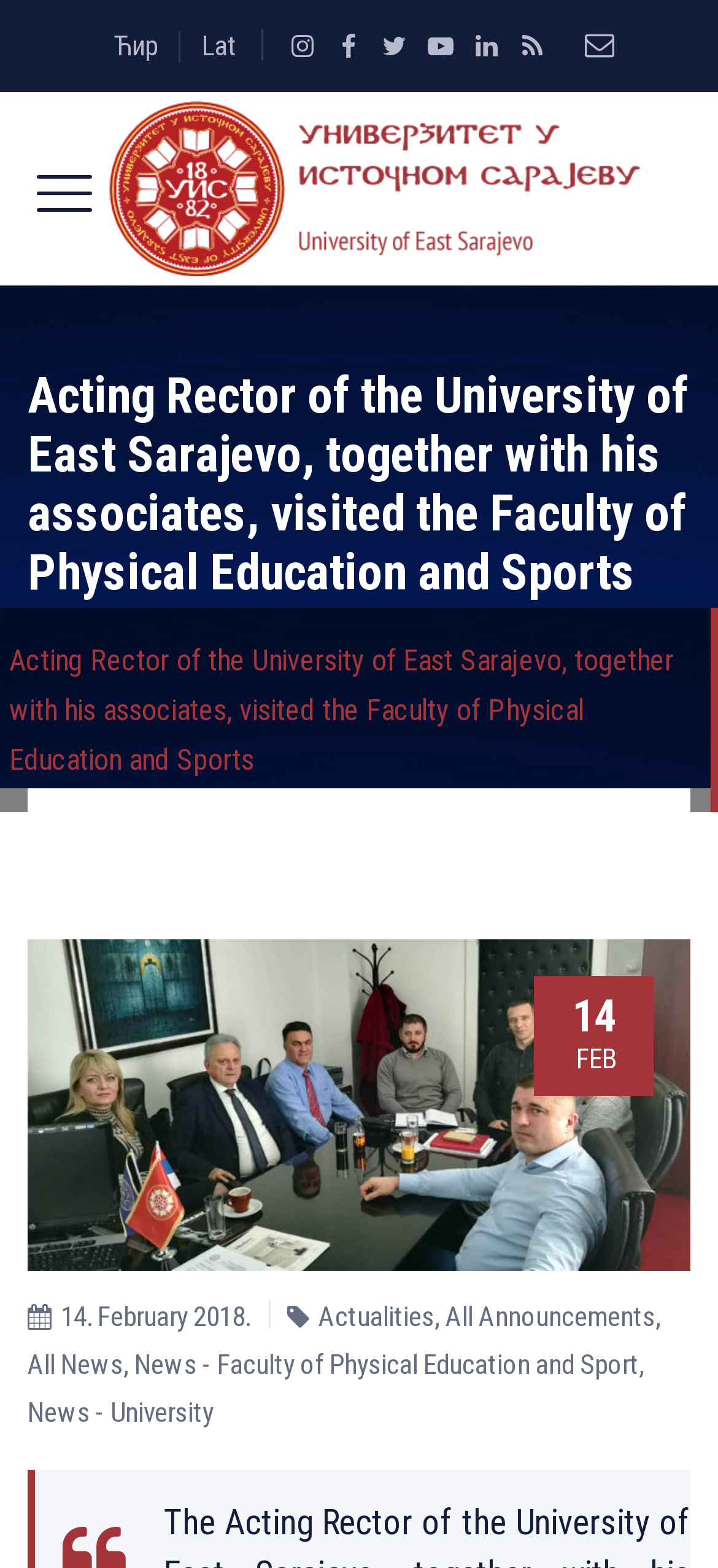What is the faculty visited by the Acting Rector?
Please answer the question as detailed as possible based on the image.

The faculty visited by the Acting Rector is mentioned in the heading 'Acting Rector of the University of East Sarajevo, together with his associates, visited the Faculty of Physical Education and Sports'.